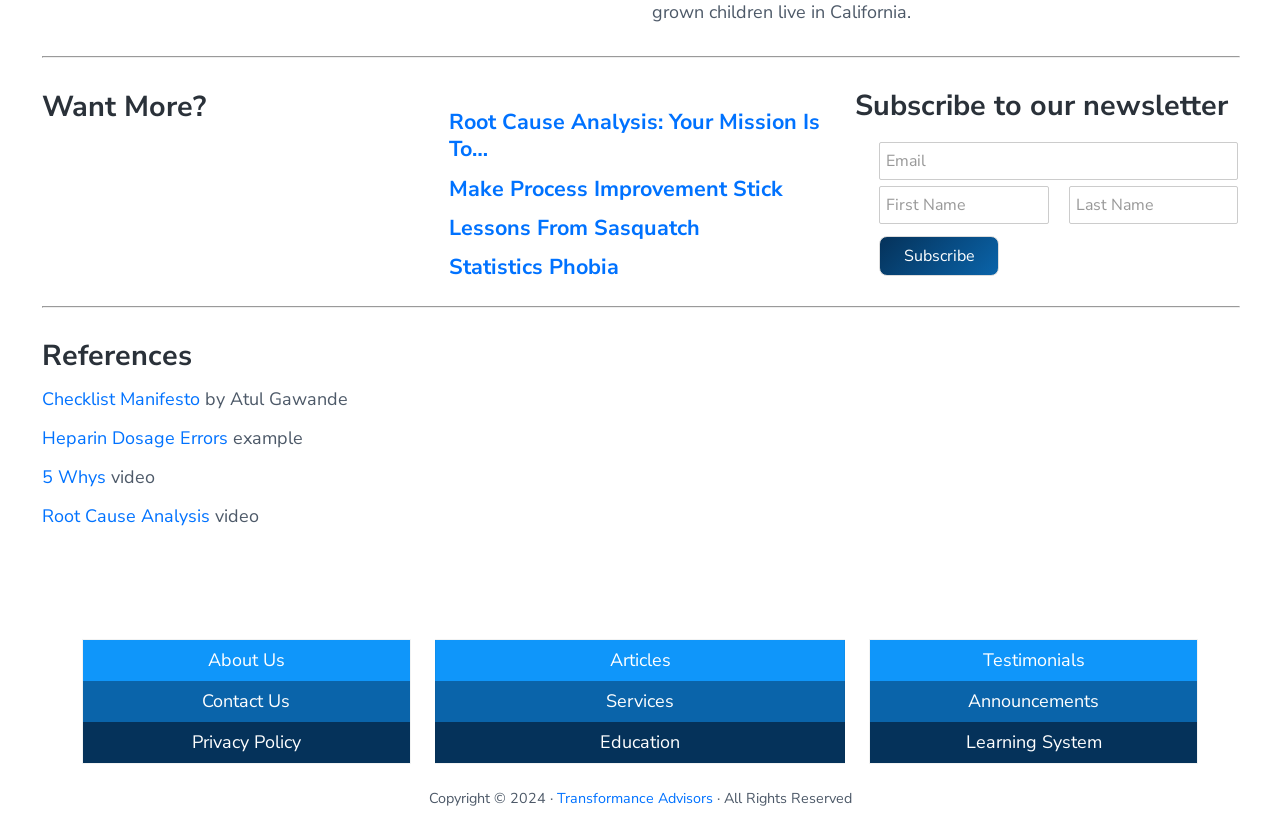Answer the following query with a single word or phrase:
What is the purpose of the textbox with the label 'Email *'?

To input email address